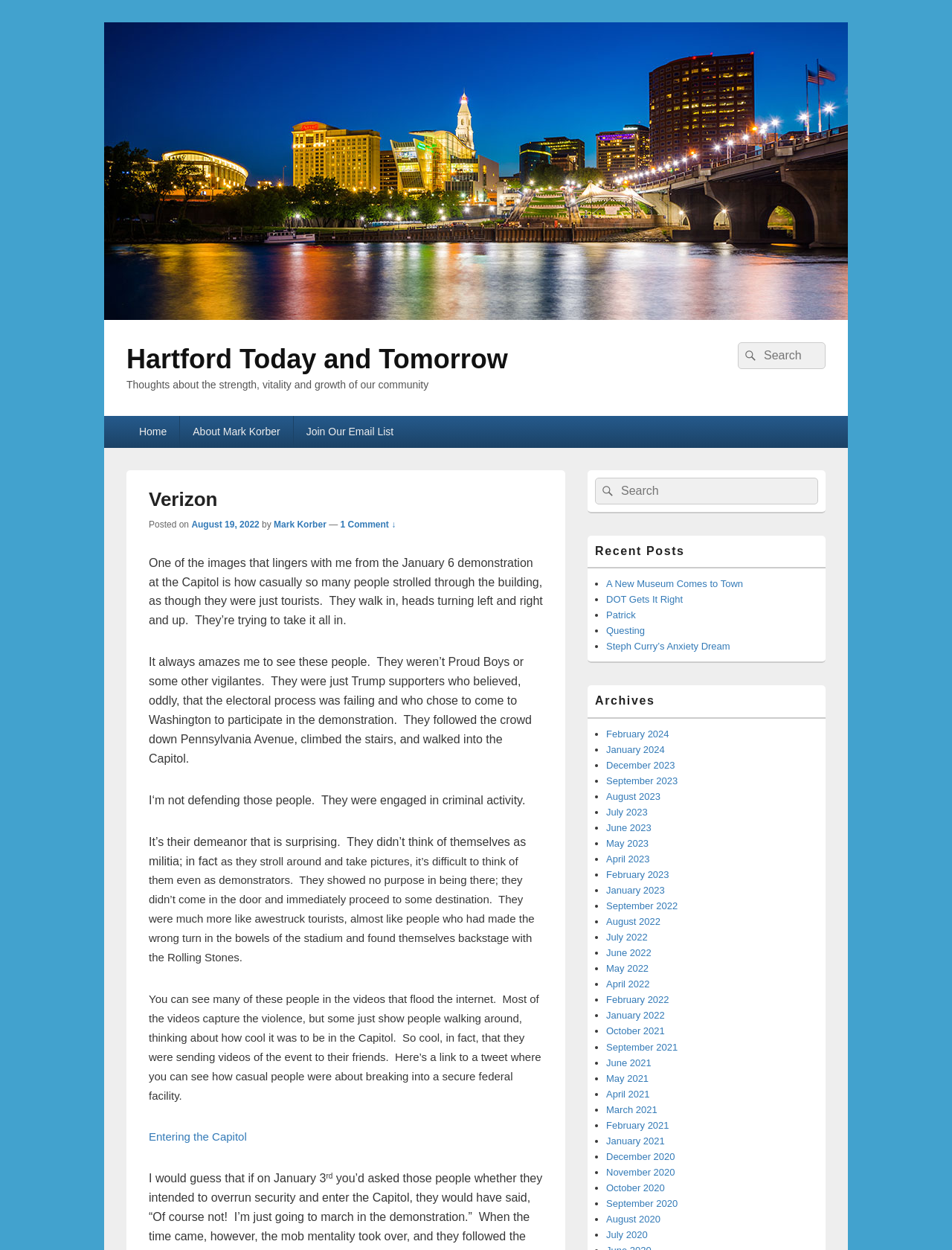Specify the bounding box coordinates of the element's region that should be clicked to achieve the following instruction: "Read the article about Bannon losing Jan. 6 contempt appeal". The bounding box coordinates consist of four float numbers between 0 and 1, in the format [left, top, right, bottom].

None